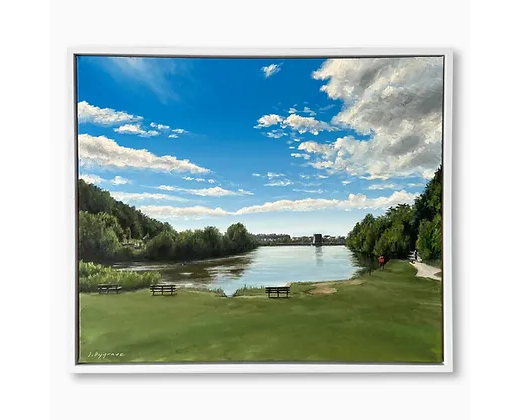Offer a detailed explanation of the image.

This captivating oil painting titled "Radford Lake" by Josh Bygrave beautifully captures the serene landscape of Radford Lake in Plymstock, Plymouth. The artwork showcases a tranquil view of the lake, bordered by lush green trees and grassy banks. A bright blue sky dotted with fluffy white clouds complements the scenery, reflecting a sense of peacefulness and calm.

In the foreground, benches appear invitingly along the water's edge, perfect for visitors to sit and enjoy the picturesque view. The painting's soft brush strokes and rich colors convey the natural beauty and tranquility of the setting, making it an exquisite piece ideal for enhancing any environment. 

Presented in a stylish white tray frame, this original oil painting measures 64 x 54 cm and is ready to hang, making it a striking addition to any art collection. Priced at £575.00, it exemplifies the artistry and detail that Josh Bygrave is known for.